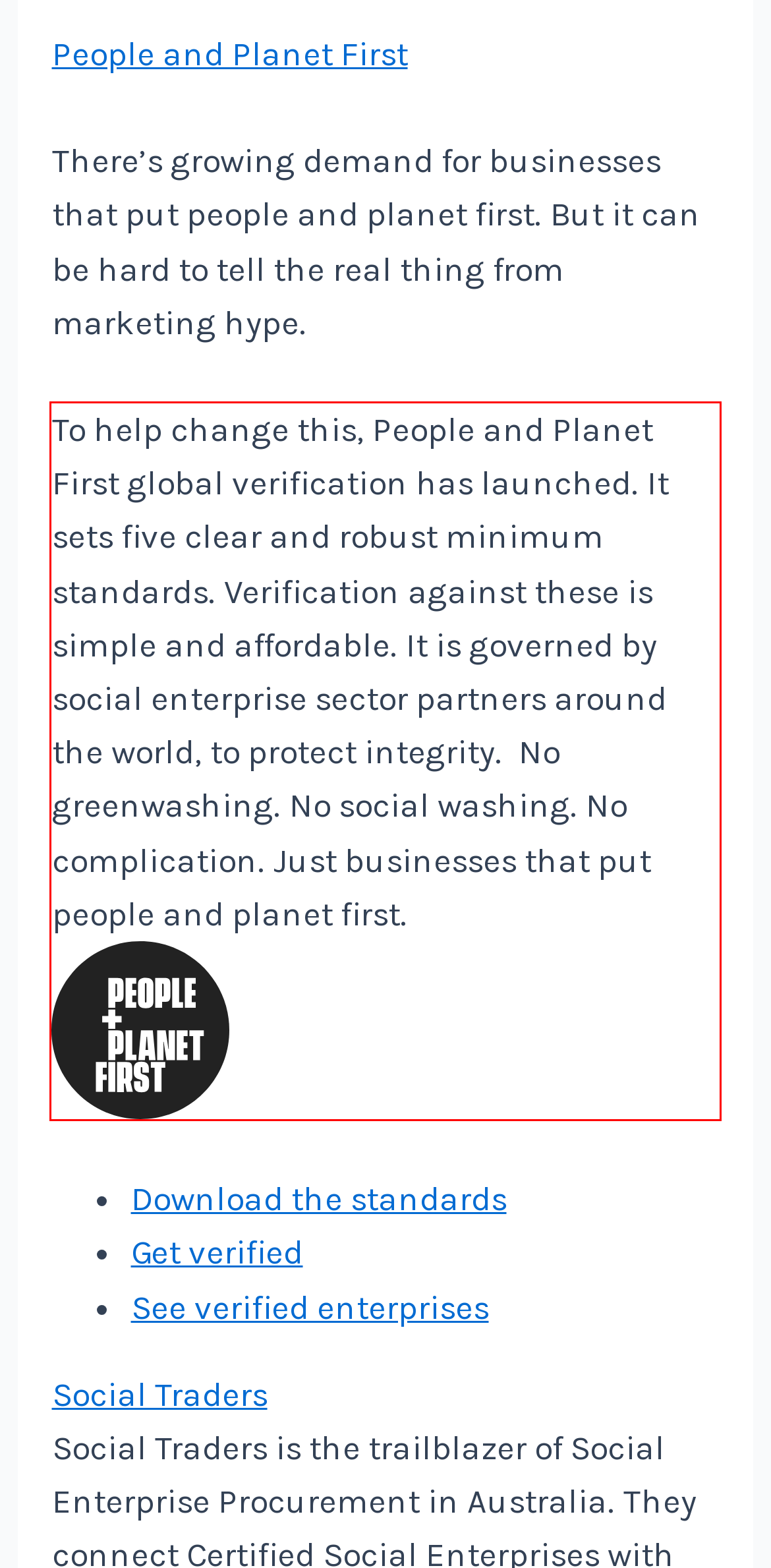You are provided with a screenshot of a webpage featuring a red rectangle bounding box. Extract the text content within this red bounding box using OCR.

To help change this, People and Planet First global verification has launched. It sets five clear and robust minimum standards. Verification against these is simple and affordable. It is governed by social enterprise sector partners around the world, to protect integrity. No greenwashing. No social washing. No complication. Just businesses that put people and planet first.